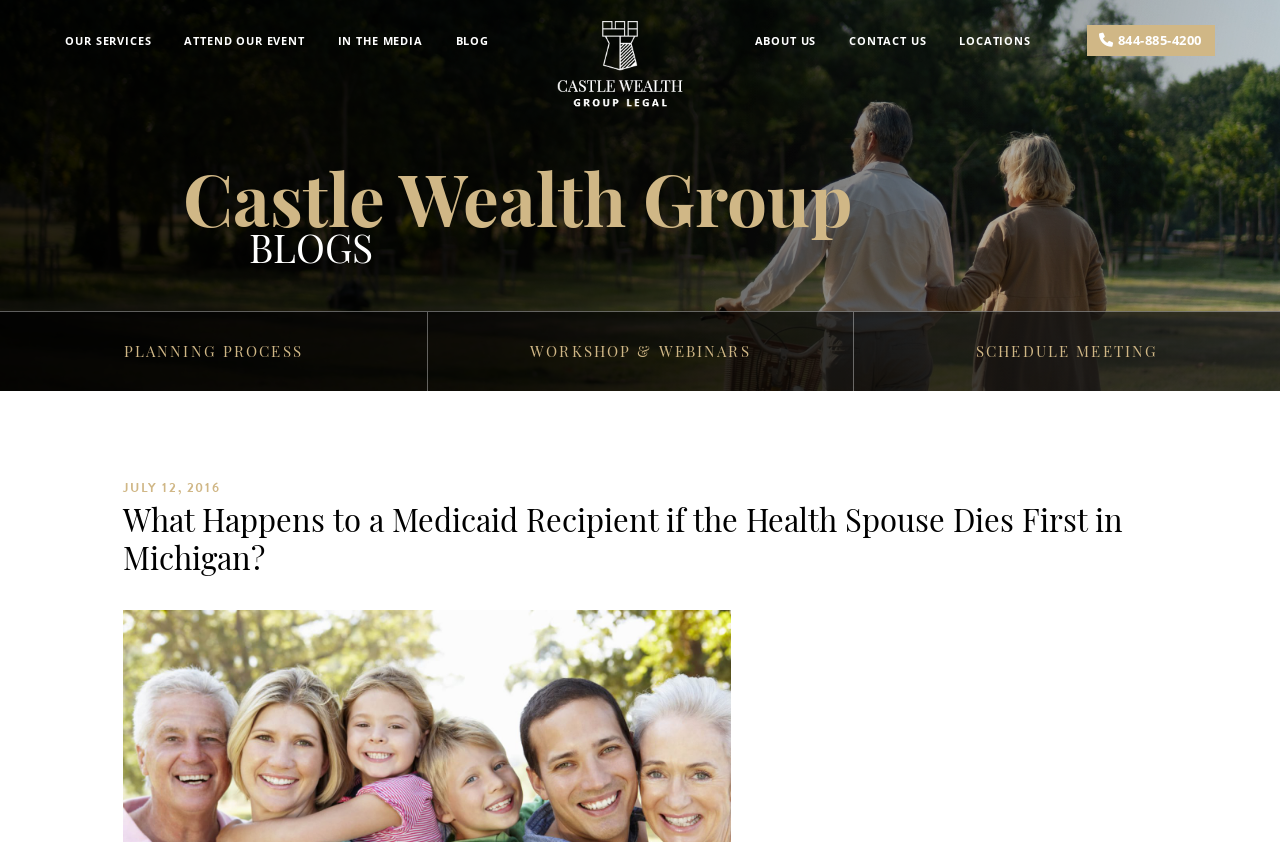How many sections are in the webpage?
Utilize the image to construct a detailed and well-explained answer.

I looked at the webpage structure and found three main sections: the top menu, the 'PLANNING PROCESS' section, and the article section.